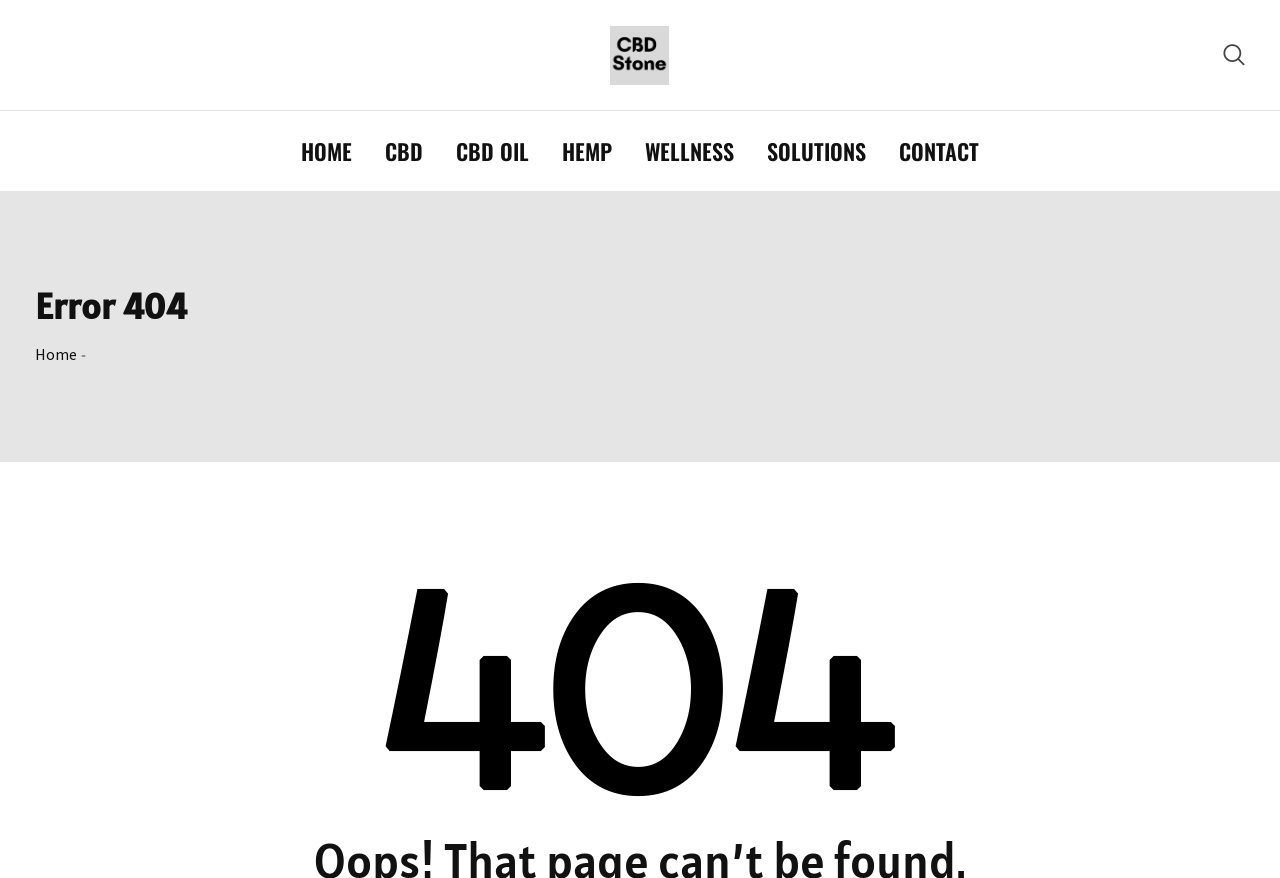Answer the following in one word or a short phrase: 
Is there an image on the page?

Yes